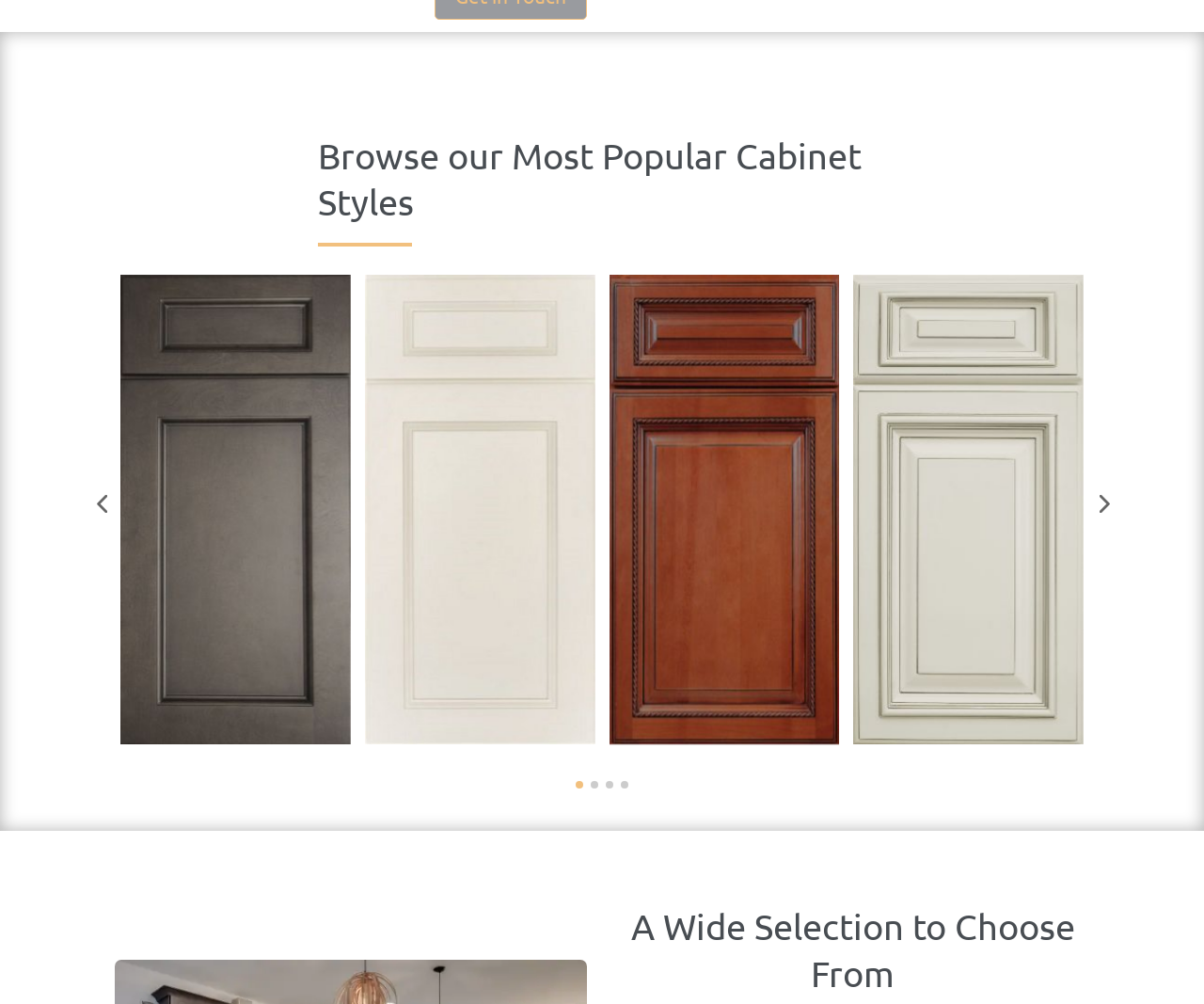What is the purpose of the images on the webpage?
Based on the image, answer the question with as much detail as possible.

Each link on the webpage is accompanied by an image, which suggests that the purpose of the images is to visually show the different cabinet styles.